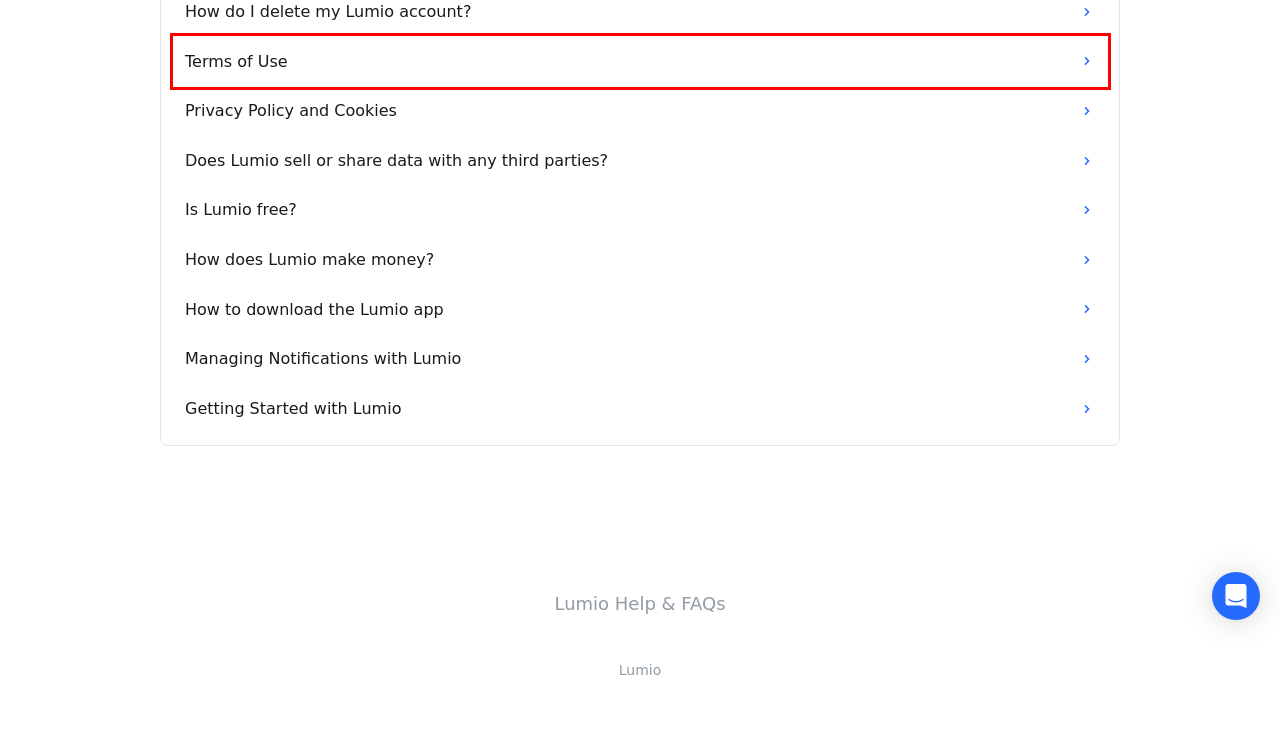You have been given a screenshot of a webpage, where a red bounding box surrounds a UI element. Identify the best matching webpage description for the page that loads after the element in the bounding box is clicked. Options include:
A. Does Lumio sell or share data with any third parties? | Lumio Help & FAQs
B. Is Lumio free? | Lumio Help & FAQs
C. Terms of Use | Lumio Help & FAQs
D. How does Lumio make money? | Lumio Help & FAQs
E. Managing Notifications with Lumio | Lumio Help & FAQs
F. Getting Started with Lumio | Lumio Help & FAQs
G. Privacy Policy and Cookies | Lumio Help & FAQs
H. How to download the Lumio app | Lumio Help & FAQs

C